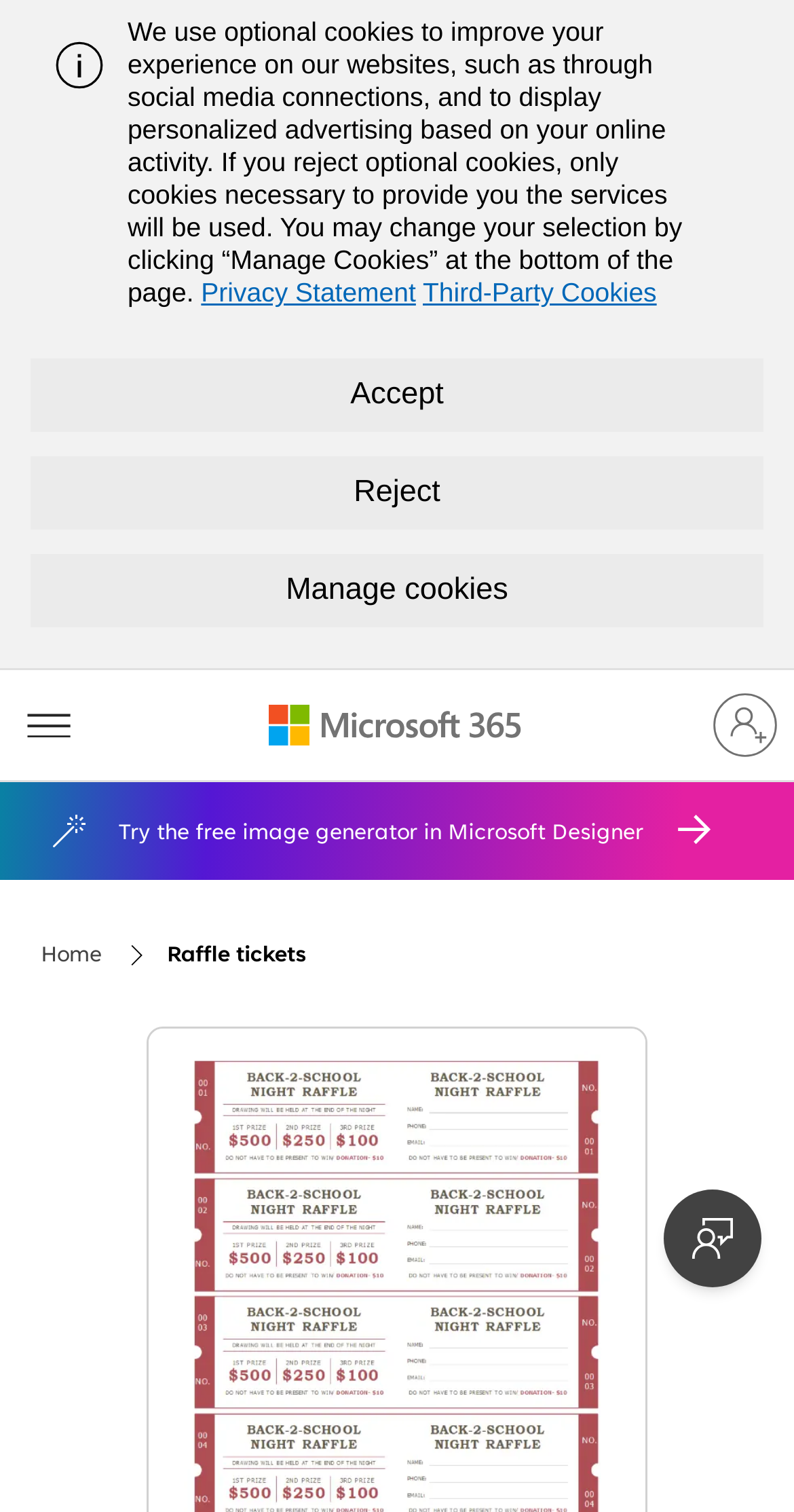Locate the coordinates of the bounding box for the clickable region that fulfills this instruction: "Provide feedback".

[0.836, 0.787, 0.959, 0.851]